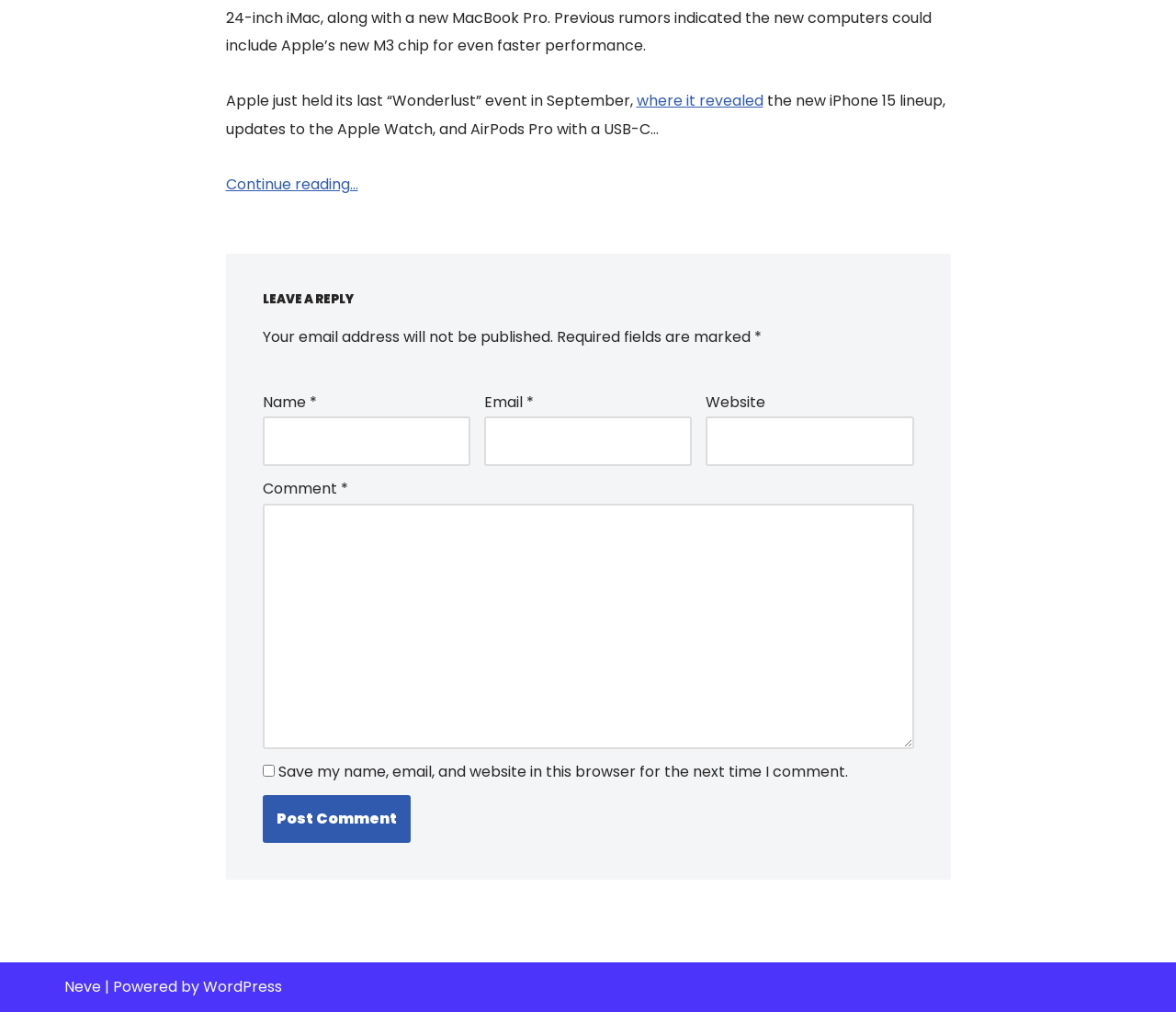Identify the bounding box coordinates for the region of the element that should be clicked to carry out the instruction: "Click to read more about Apple's event". The bounding box coordinates should be four float numbers between 0 and 1, i.e., [left, top, right, bottom].

[0.192, 0.172, 0.304, 0.193]